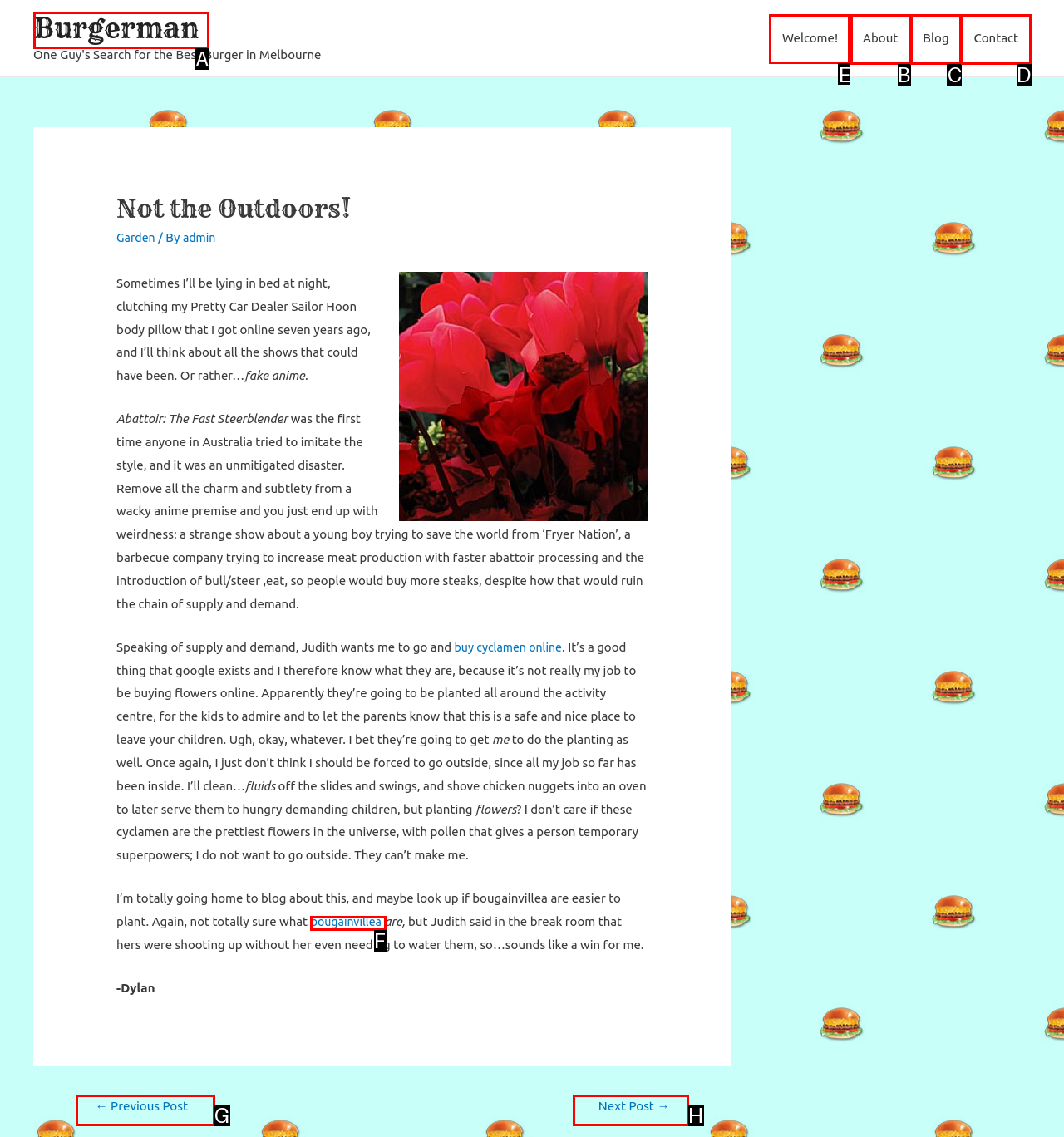Select the appropriate HTML element to click on to finish the task: Click on the 'Welcome!' link.
Answer with the letter corresponding to the selected option.

E